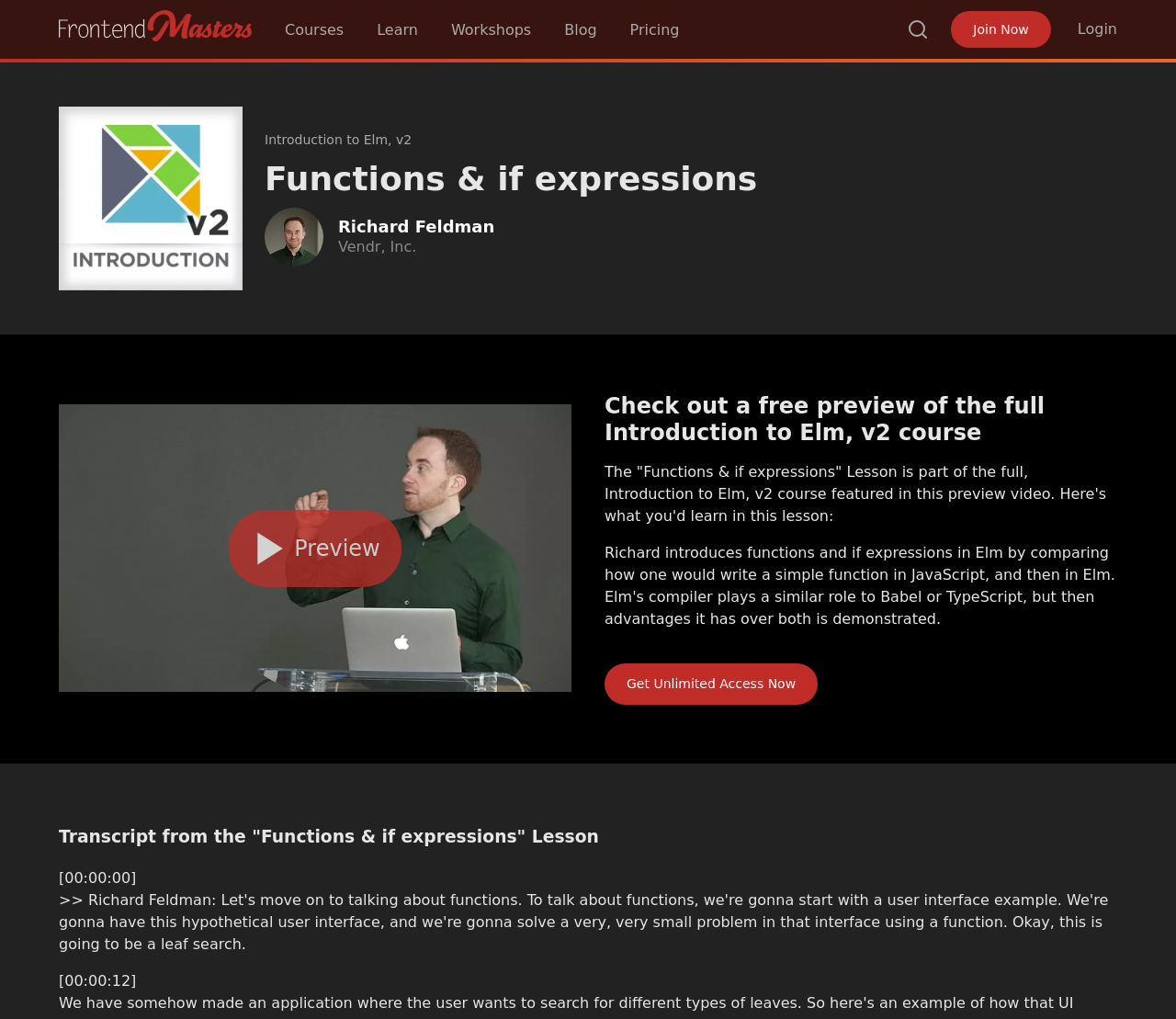Locate the bounding box coordinates of the element's region that should be clicked to carry out the following instruction: "Click on the FrontendMasters link". The coordinates need to be four float numbers between 0 and 1, i.e., [left, top, right, bottom].

[0.05, 0.01, 0.214, 0.041]